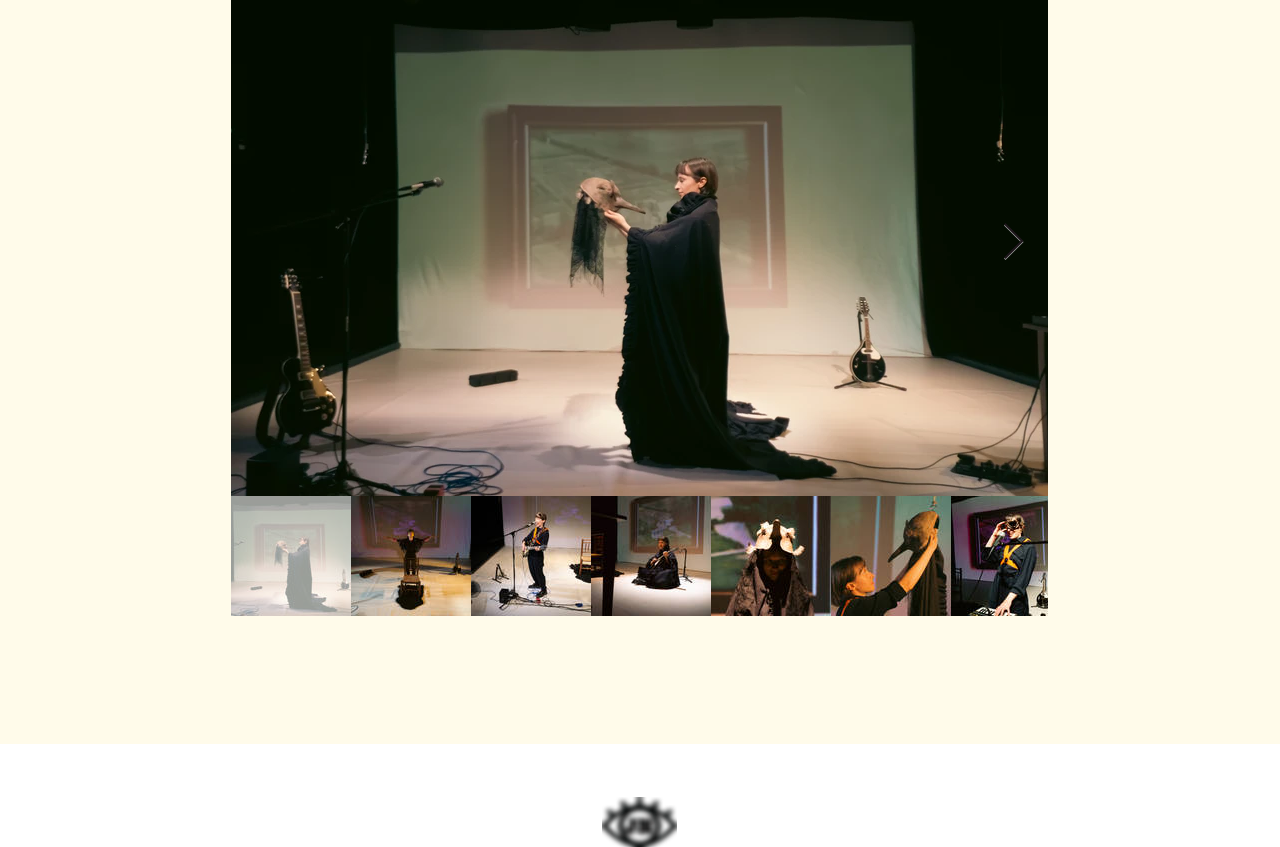Specify the bounding box coordinates of the area that needs to be clicked to achieve the following instruction: "Visit Instagram".

[0.39, 0.9, 0.41, 0.931]